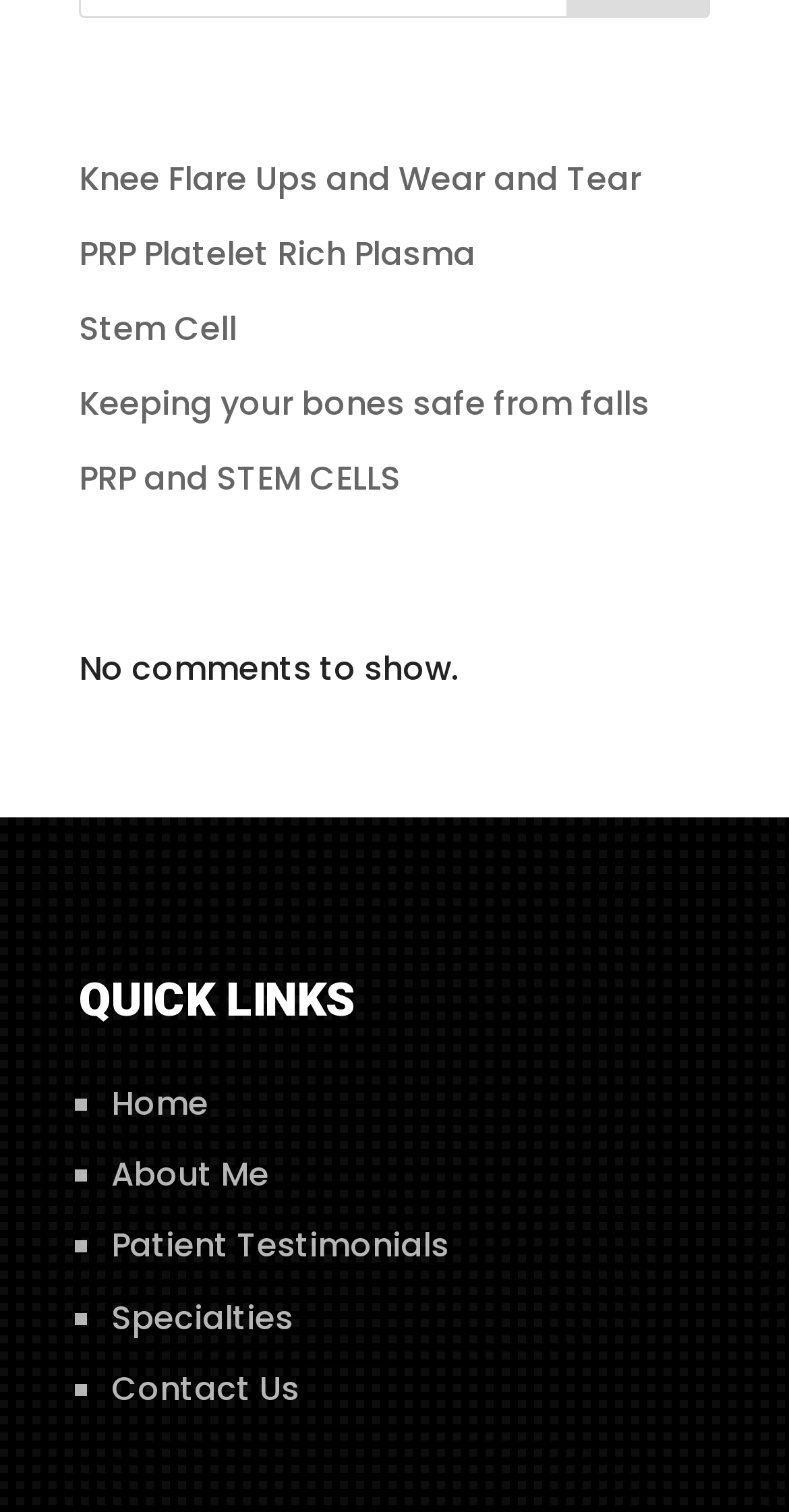From the webpage screenshot, predict the bounding box coordinates (top-left x, top-left y, bottom-right x, bottom-right y) for the UI element described here: About Me

[0.141, 0.762, 0.341, 0.793]